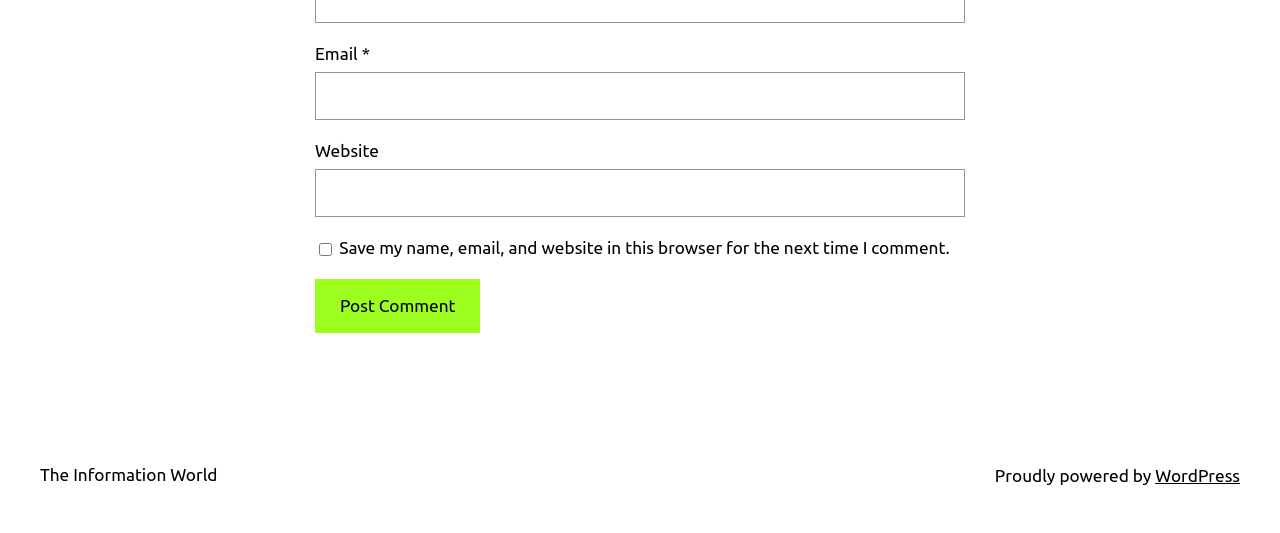Please find the bounding box coordinates (top-left x, top-left y, bottom-right x, bottom-right y) in the screenshot for the UI element described as follows: name="submit" value="Post Comment"

[0.246, 0.523, 0.375, 0.625]